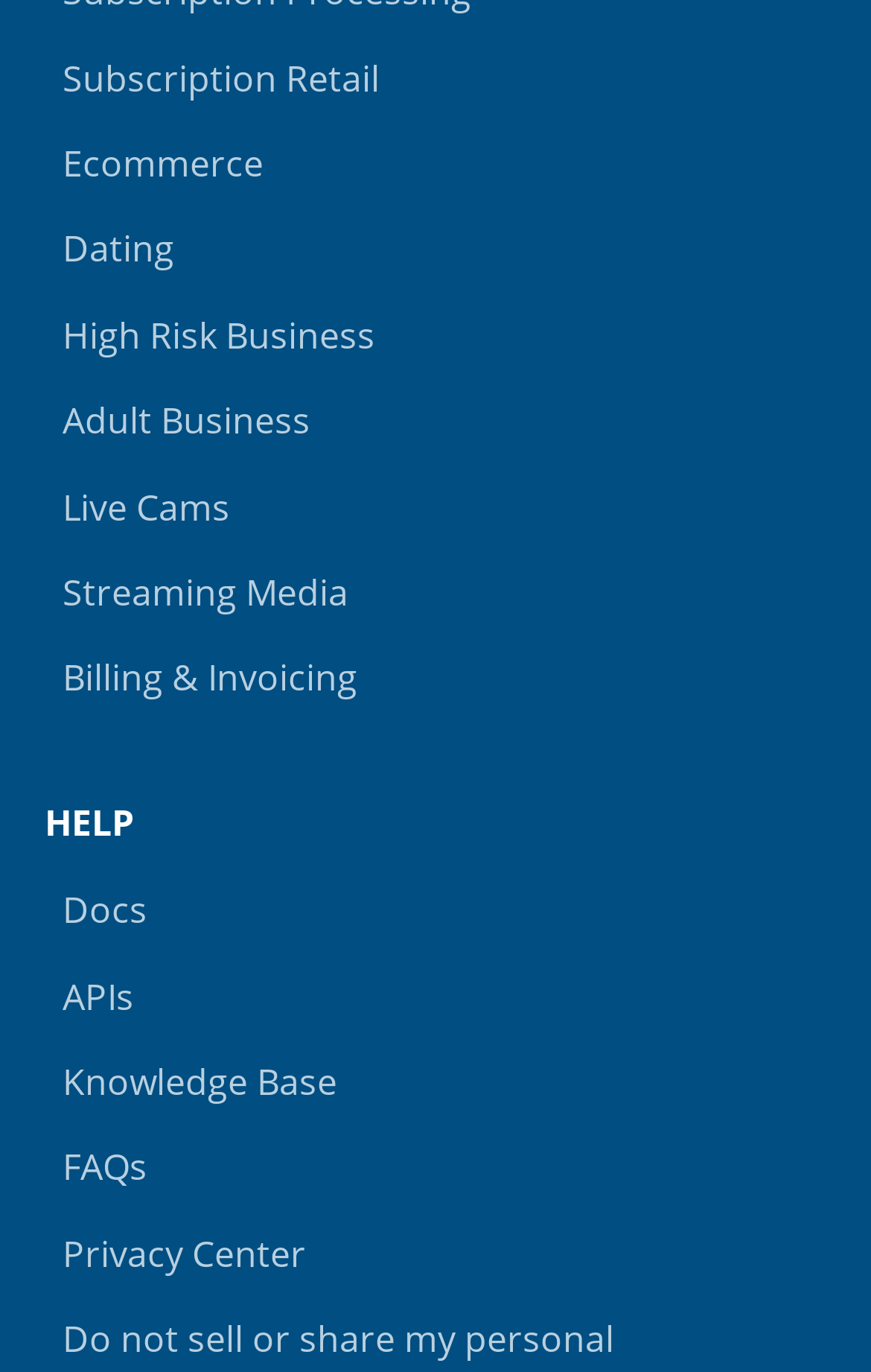What is the last link in the top section? Look at the image and give a one-word or short phrase answer.

Billing & Invoicing